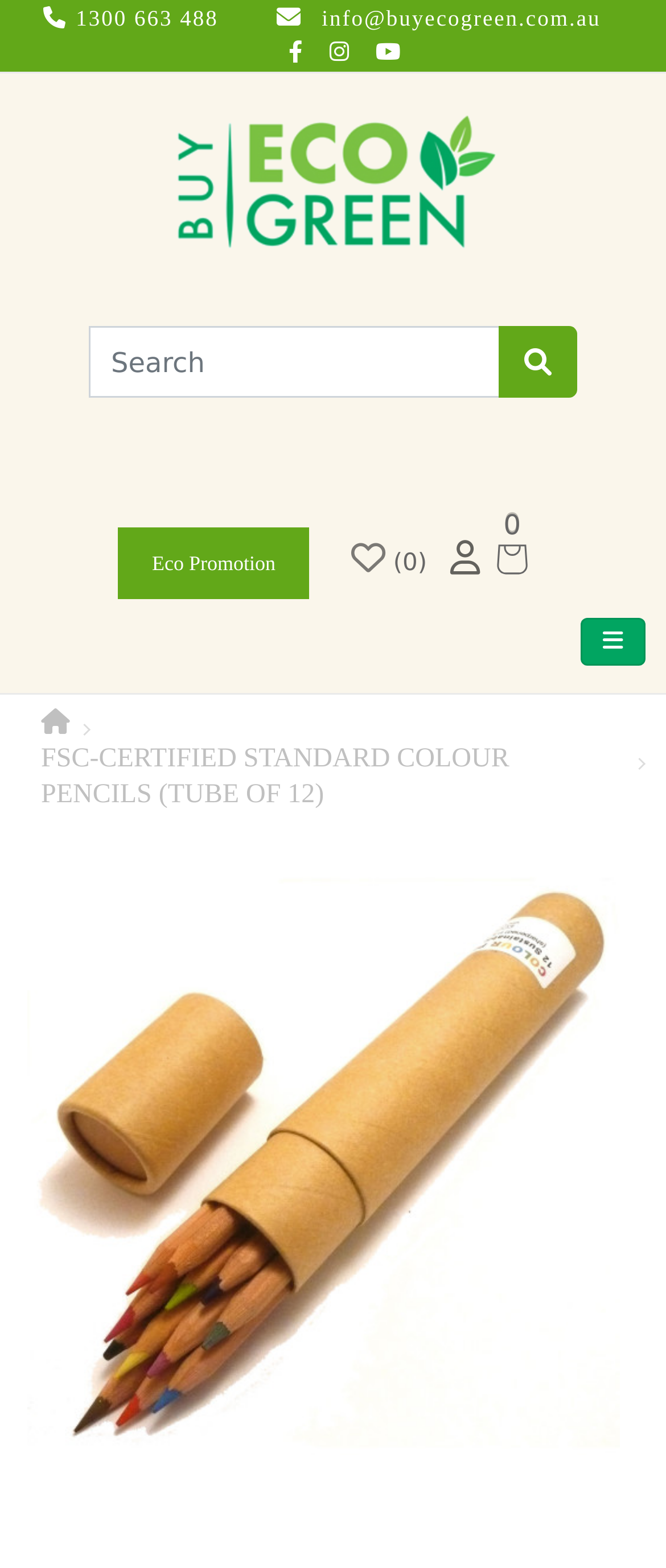Provide the bounding box coordinates of the UI element this sentence describes: "Home".

None